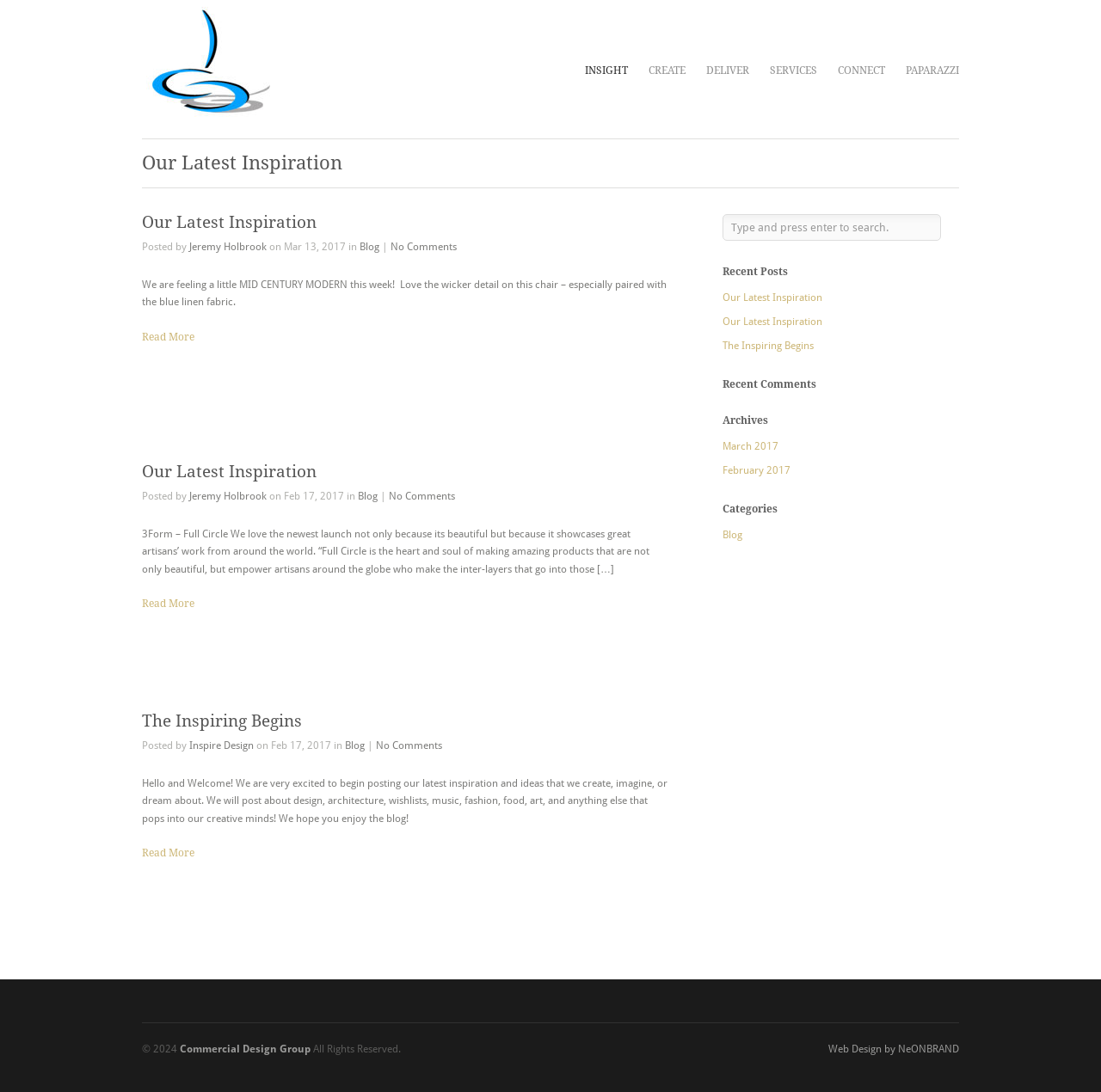Using the information in the image, could you please answer the following question in detail:
What are the categories of posts shown on the webpage?

The categories of posts shown on the webpage are indicated by the links 'Blog' next to each post. This suggests that all the posts on the webpage are categorized under 'Blog'.